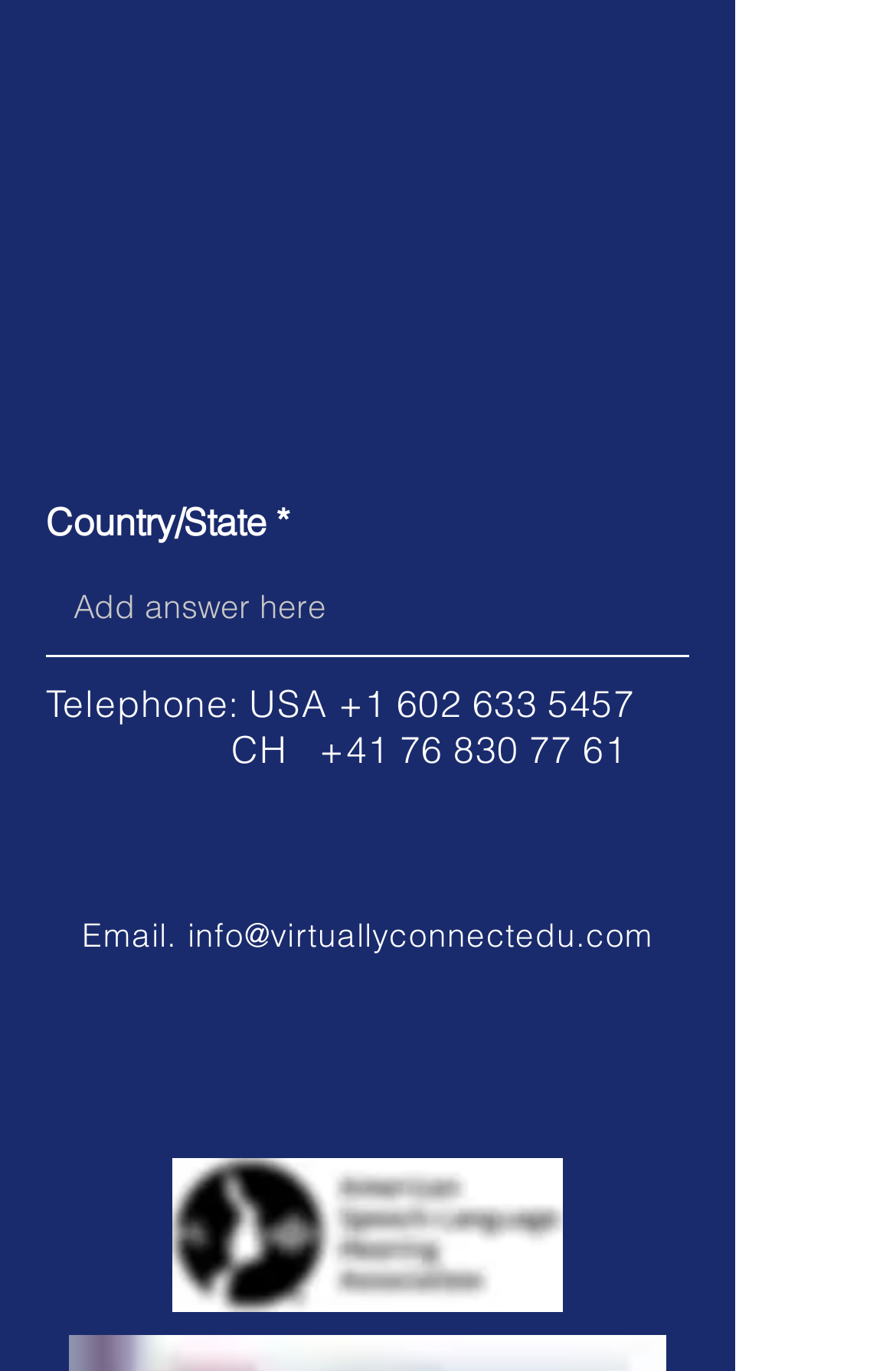Please determine the bounding box coordinates of the area that needs to be clicked to complete this task: 'Type a message'. The coordinates must be four float numbers between 0 and 1, formatted as [left, top, right, bottom].

[0.067, 0.184, 0.754, 0.35]